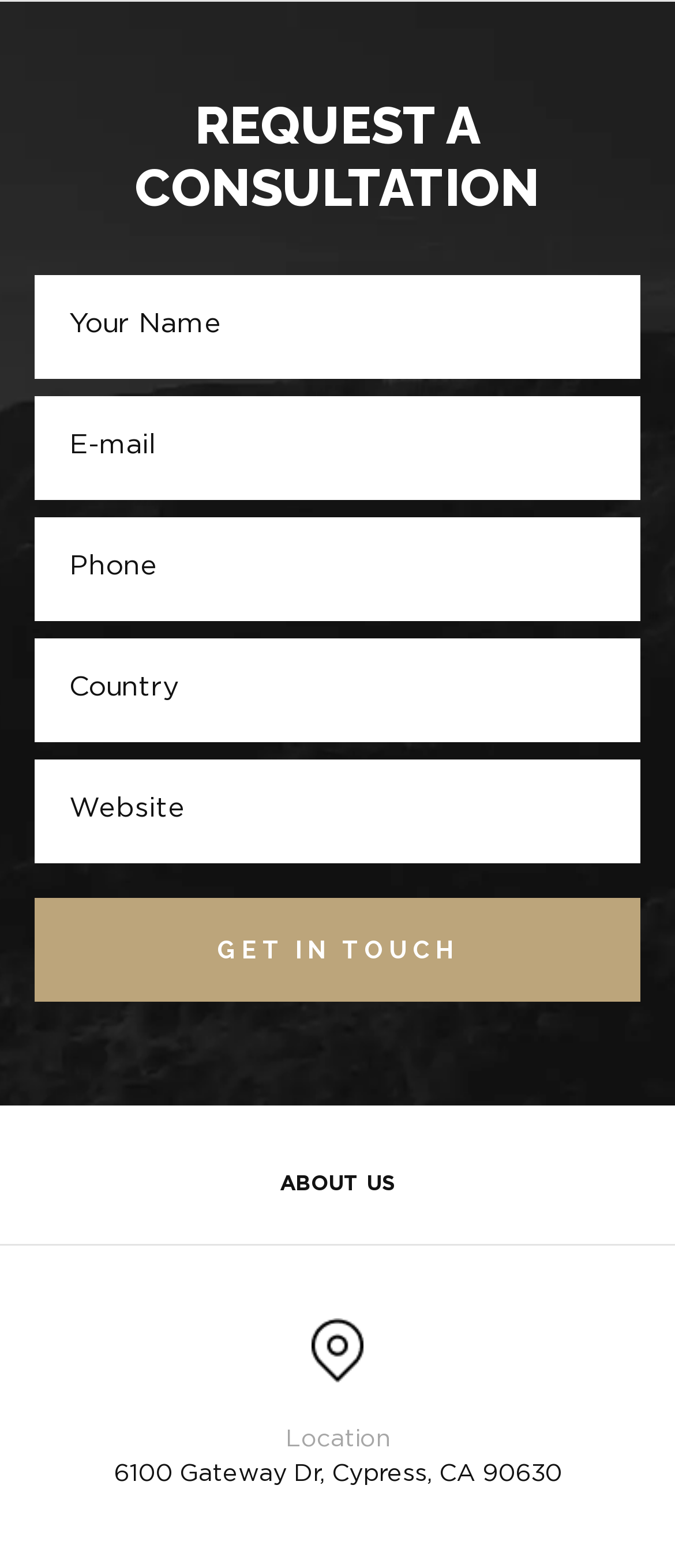Predict the bounding box of the UI element that fits this description: "name="et_pb_contact_name_0" placeholder="Your Name"".

[0.051, 0.175, 0.949, 0.241]